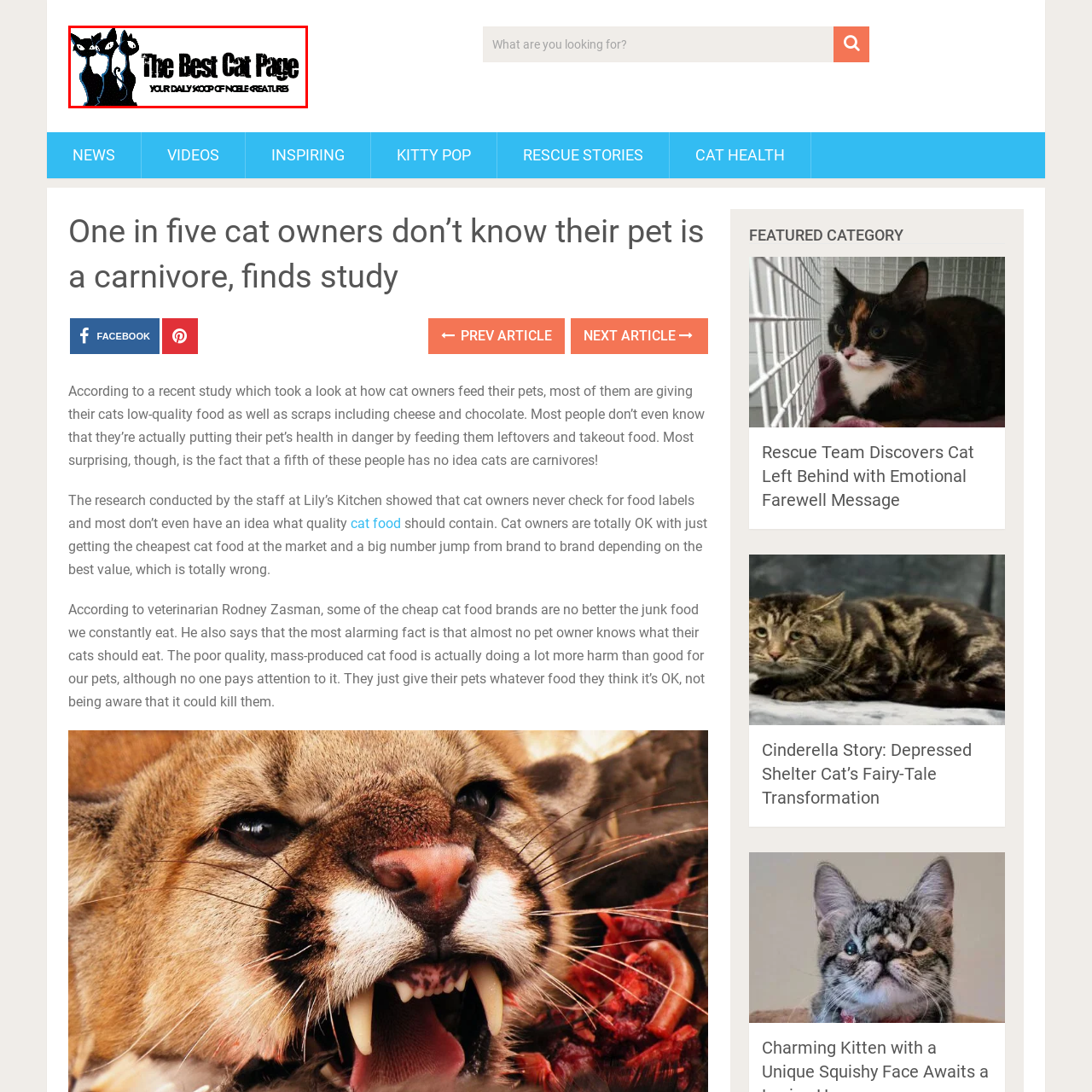Look at the region marked by the red box and describe it extensively.

The image features the logo of "The Best Cat Page," which prominently displays three stylized black cats with expressive eyes, symbolizing a playful and whimsical approach to feline care and entertainment. The logo is accompanied by the tagline "YOUR DAILY SCOOP OF NOBLE CREATURES," suggesting that the site offers a variety of content dedicated to cat owners and enthusiasts, including informative articles, news, and heartwarming stories about cats. The design blends whimsical elements with a professional appearance, inviting visitors to explore the website for resources and updates related to their beloved pets.